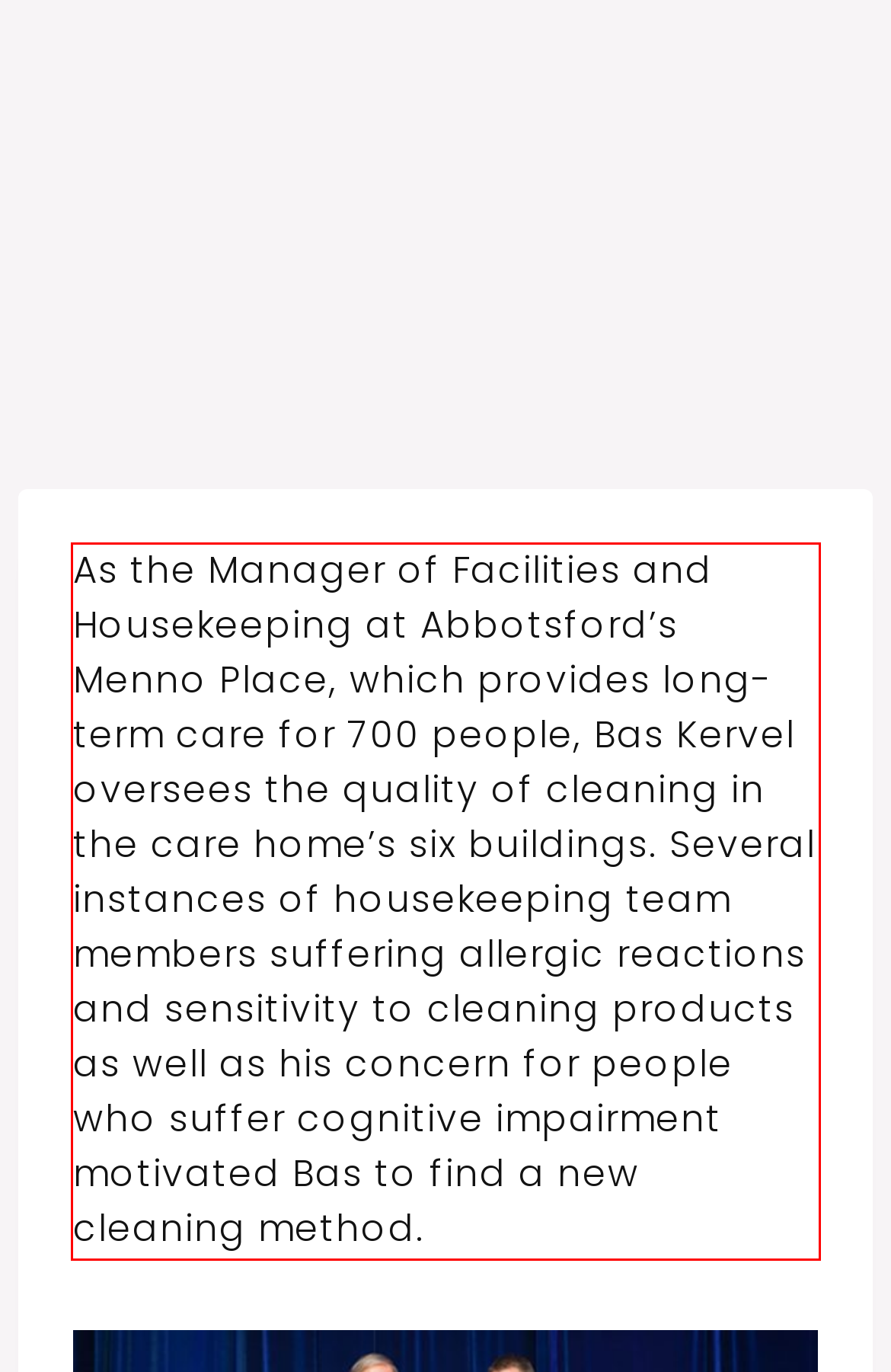You are provided with a screenshot of a webpage that includes a red bounding box. Extract and generate the text content found within the red bounding box.

As the Manager of Facilities and Housekeeping at Abbotsford’s Menno Place, which provides long-term care for 700 people, Bas Kervel oversees the quality of cleaning in the care home’s six buildings. Several instances of housekeeping team members suffering allergic reactions and sensitivity to cleaning products as well as his concern for people who suffer cognitive impairment motivated Bas to find a new cleaning method.